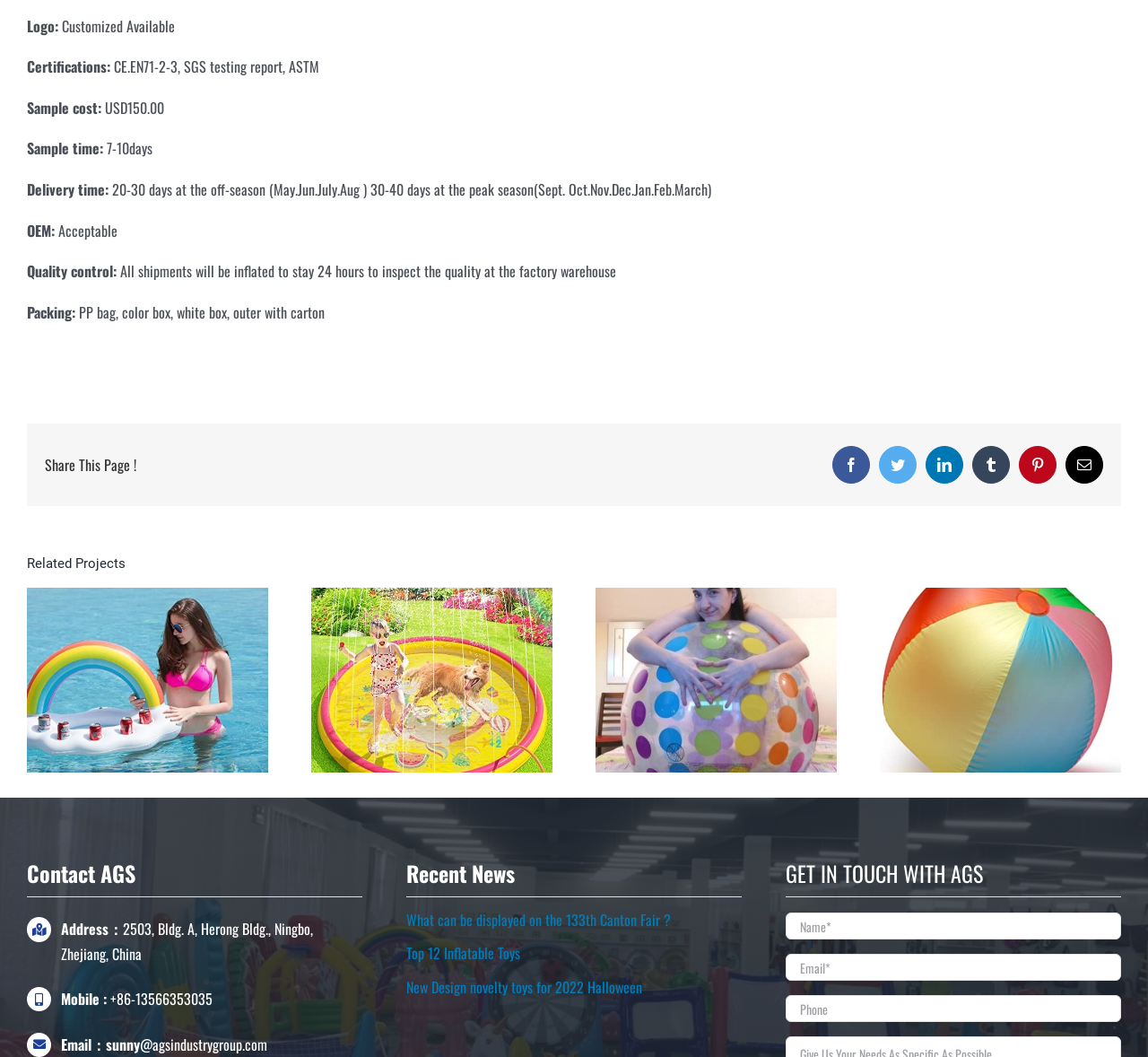Identify the bounding box coordinates of the element that should be clicked to fulfill this task: "Get in touch with AGS by filling out the form". The coordinates should be provided as four float numbers between 0 and 1, i.e., [left, top, right, bottom].

[0.684, 0.863, 0.977, 0.889]